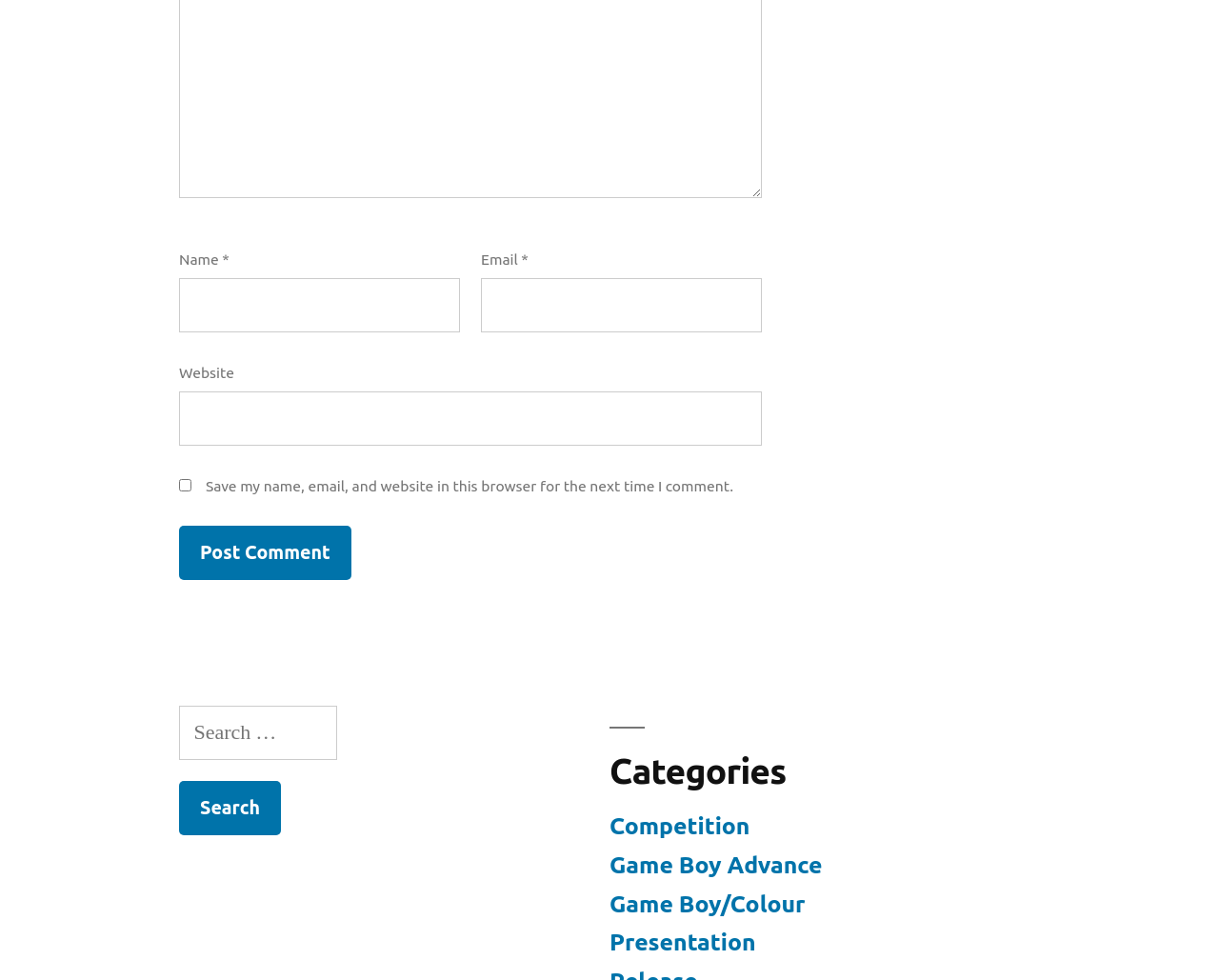How many links are under the 'Categories' heading?
Look at the screenshot and respond with one word or a short phrase.

4